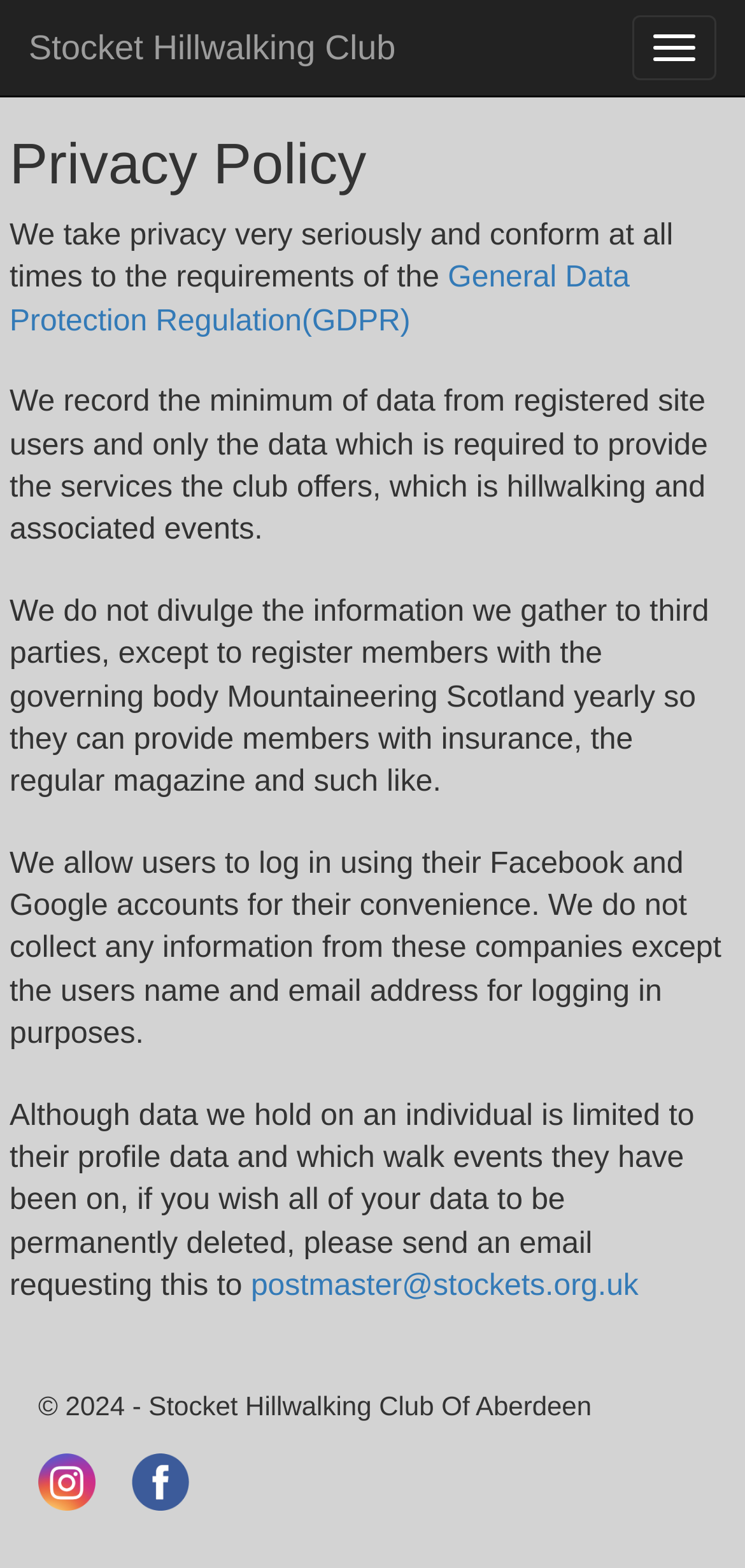What data is collected from registered site users?
Using the details from the image, give an elaborate explanation to answer the question.

According to the webpage, the club records the minimum of data from registered site users, which is only the data required to provide the services the club offers, implying that the data collection is limited to what is necessary for the club's operations.